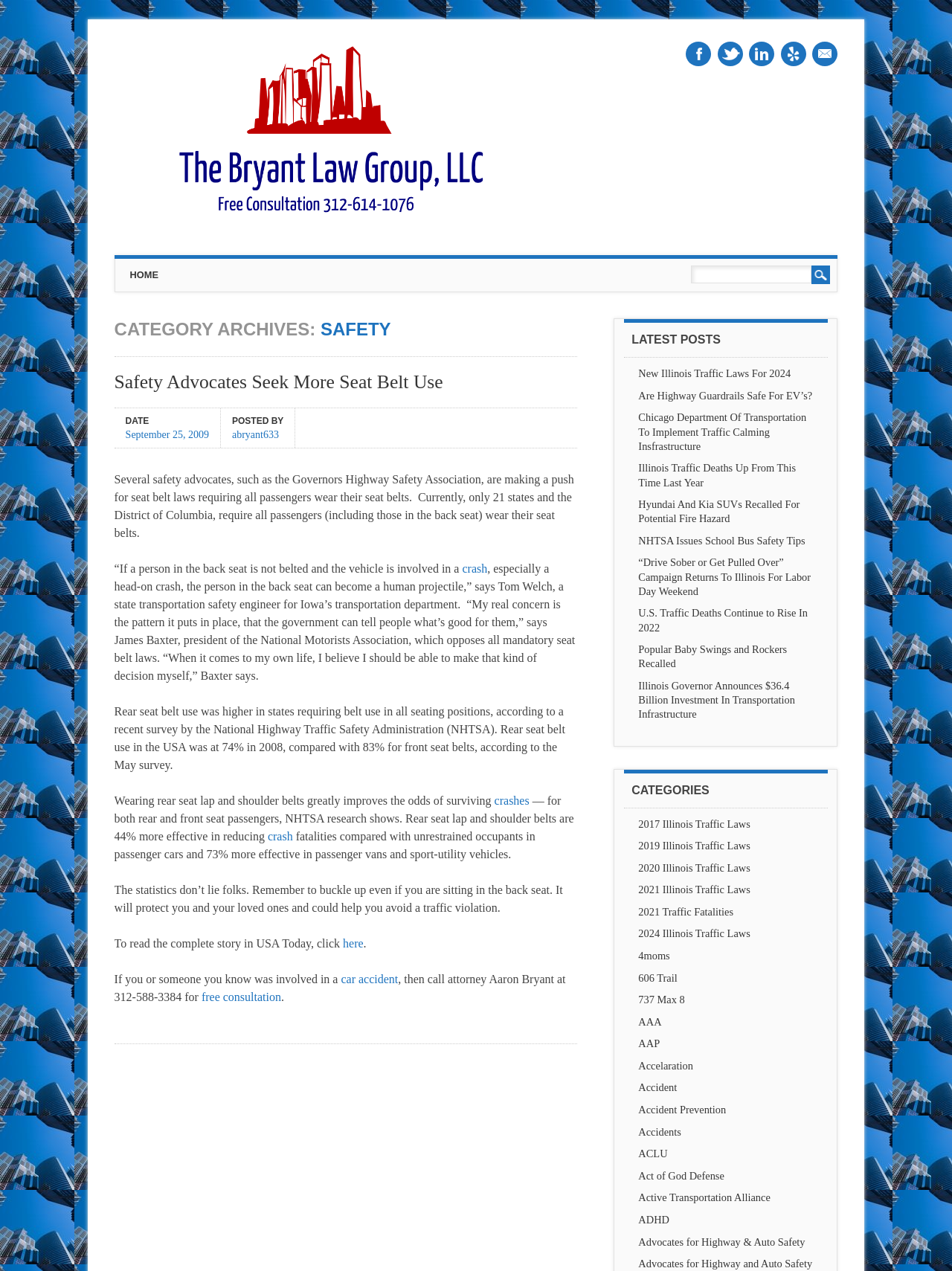Use a single word or phrase to answer the question: 
What is the name of the law group?

The Bryant Law Group, LLC